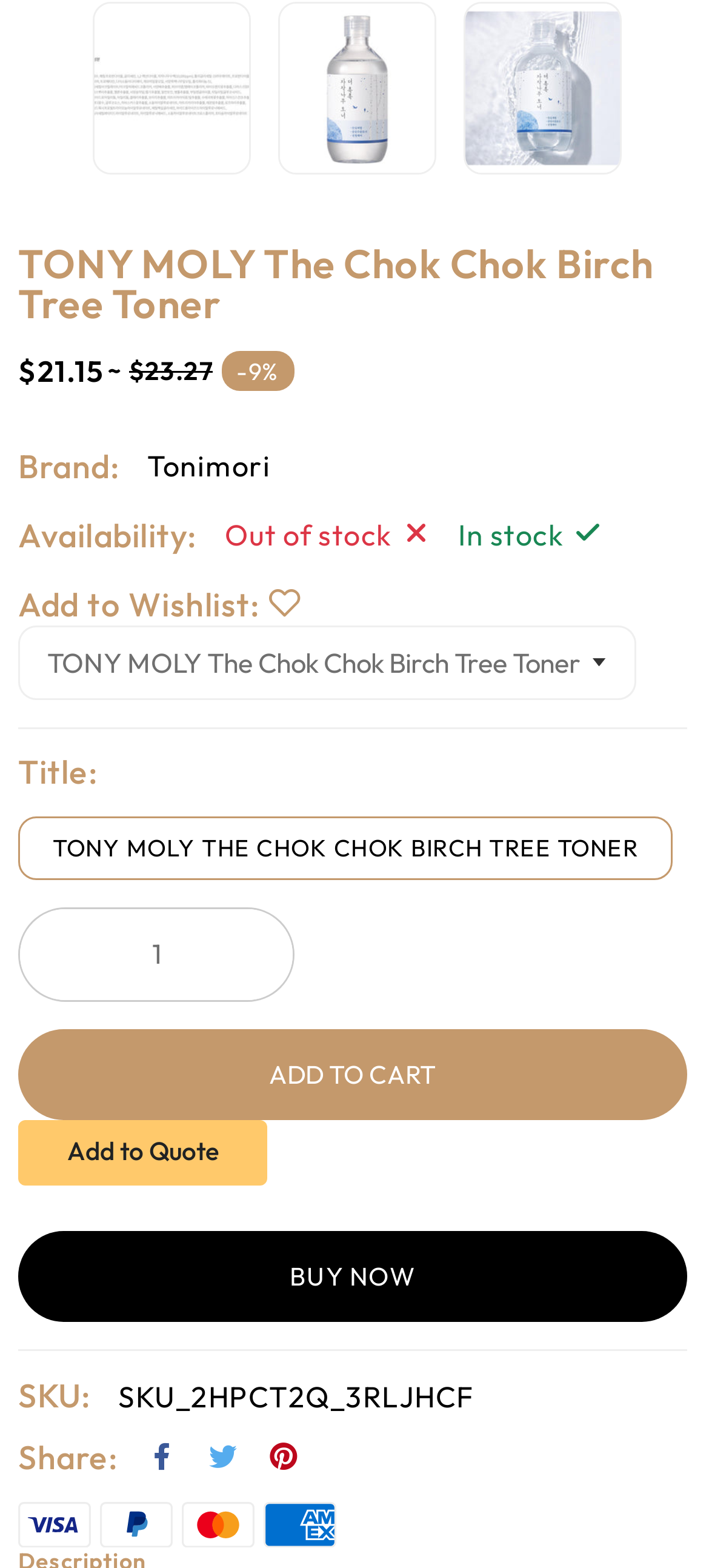Using the information shown in the image, answer the question with as much detail as possible: What is the purpose of the 'ADD TO CART' button?

The 'ADD TO CART' button is likely used to add the product to the user's cart, allowing them to purchase the product later. This is a common functionality in e-commerce websites.